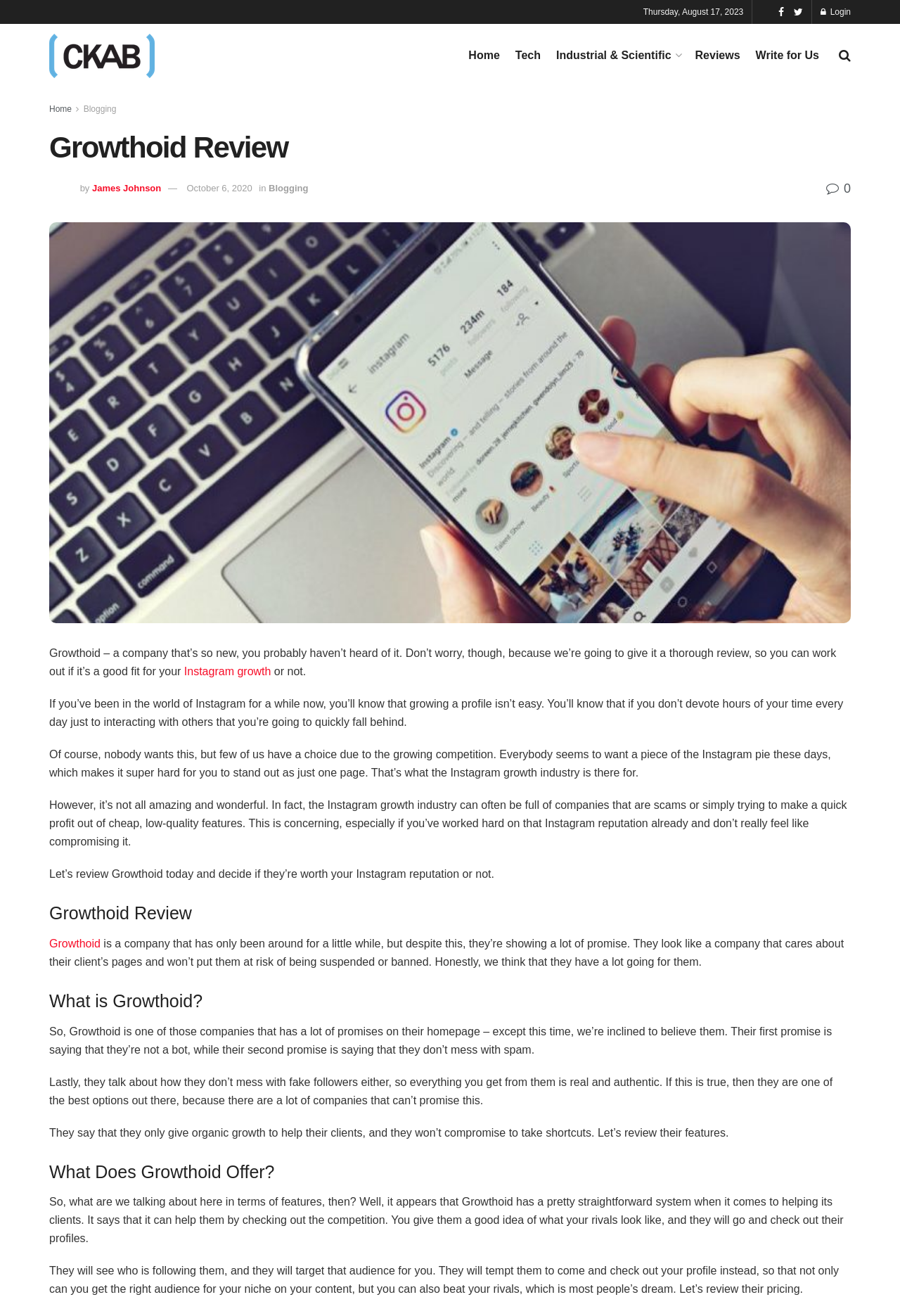Please provide a brief answer to the following inquiry using a single word or phrase:
What does Growthoid promise not to do?

Use bots, spam, or fake followers